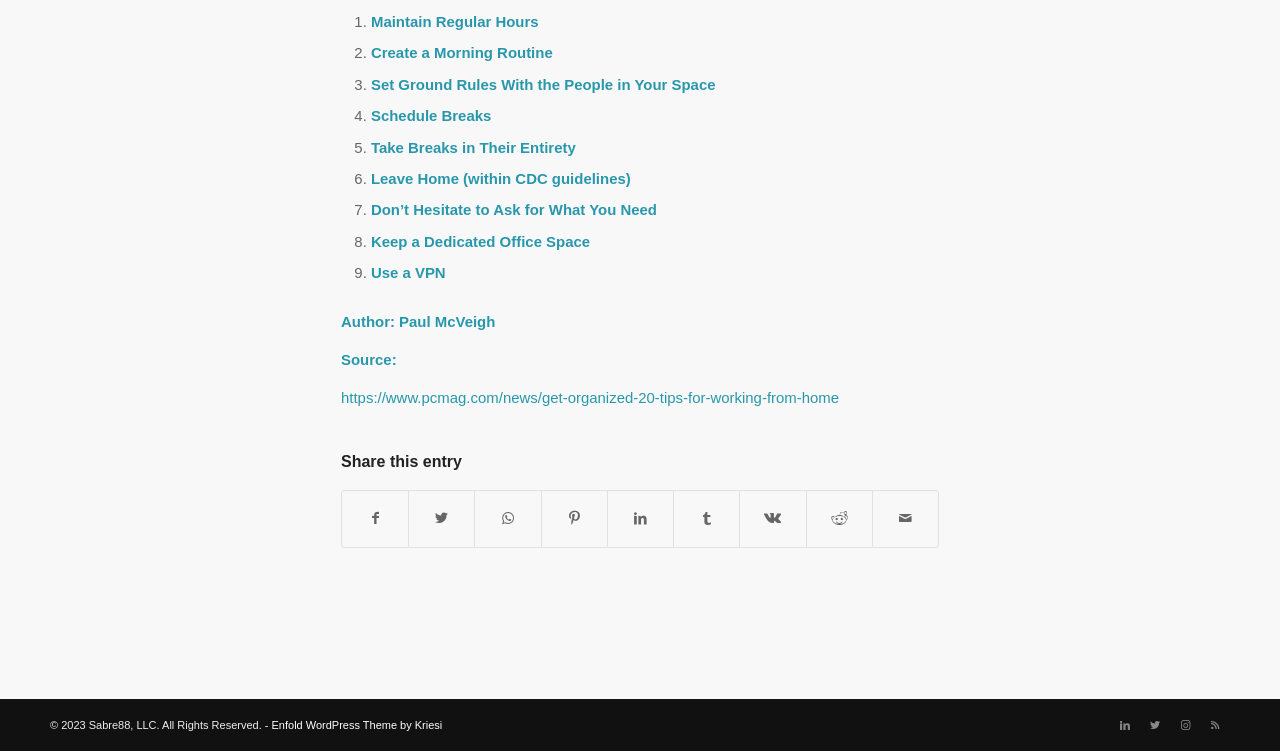Please determine the bounding box coordinates for the element with the description: "Twitter".

[0.891, 0.945, 0.914, 0.985]